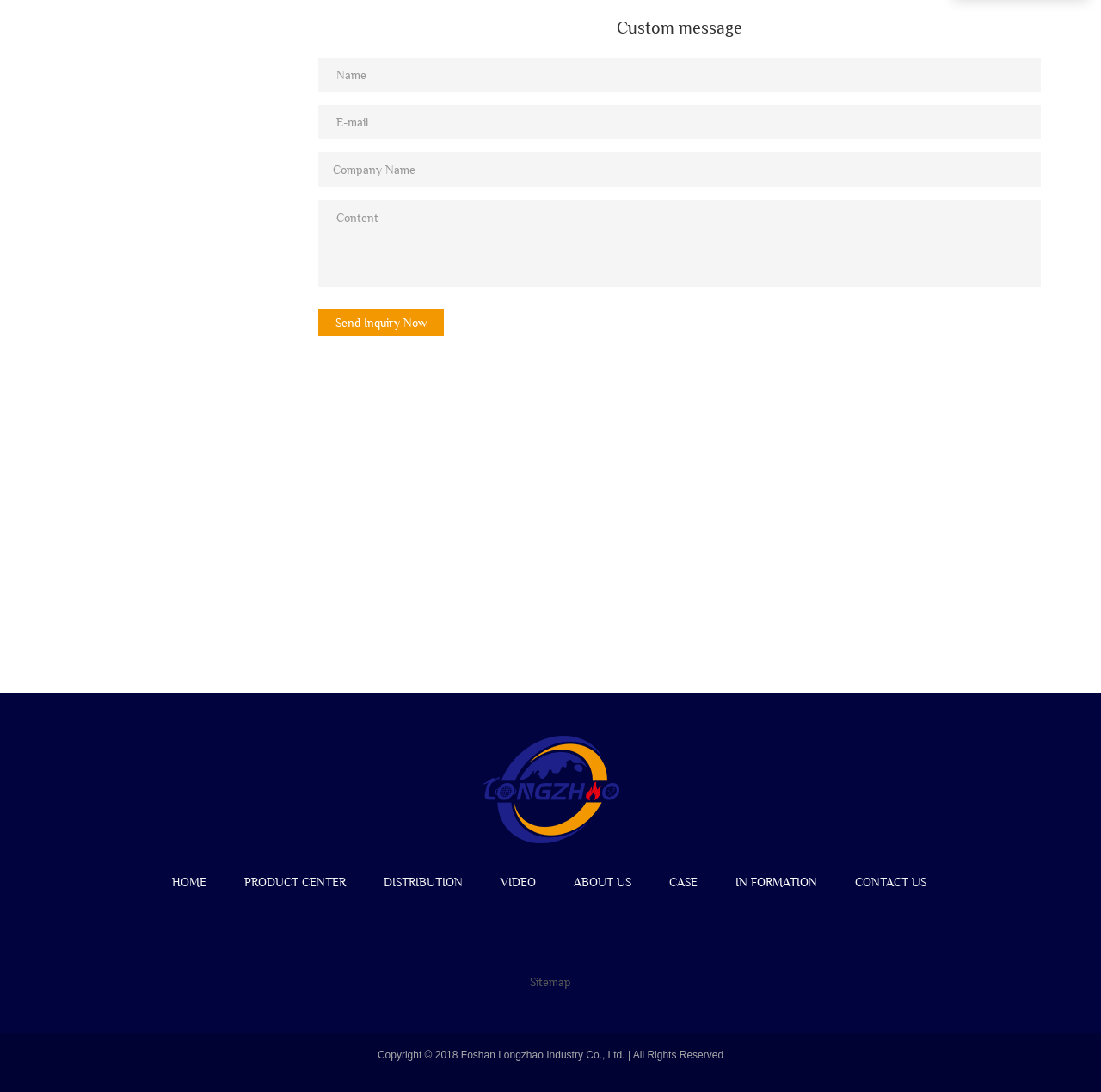How many links are in the footer?
Based on the content of the image, thoroughly explain and answer the question.

The footer section of the webpage contains links to various pages such as HOME, PRODUCT CENTER, DISTRIBUTION, VIDEO, ABOUT US, CASE, IN FORMATION, CONTACT US, and Sitemap, as well as some social media links, totaling 14 links.